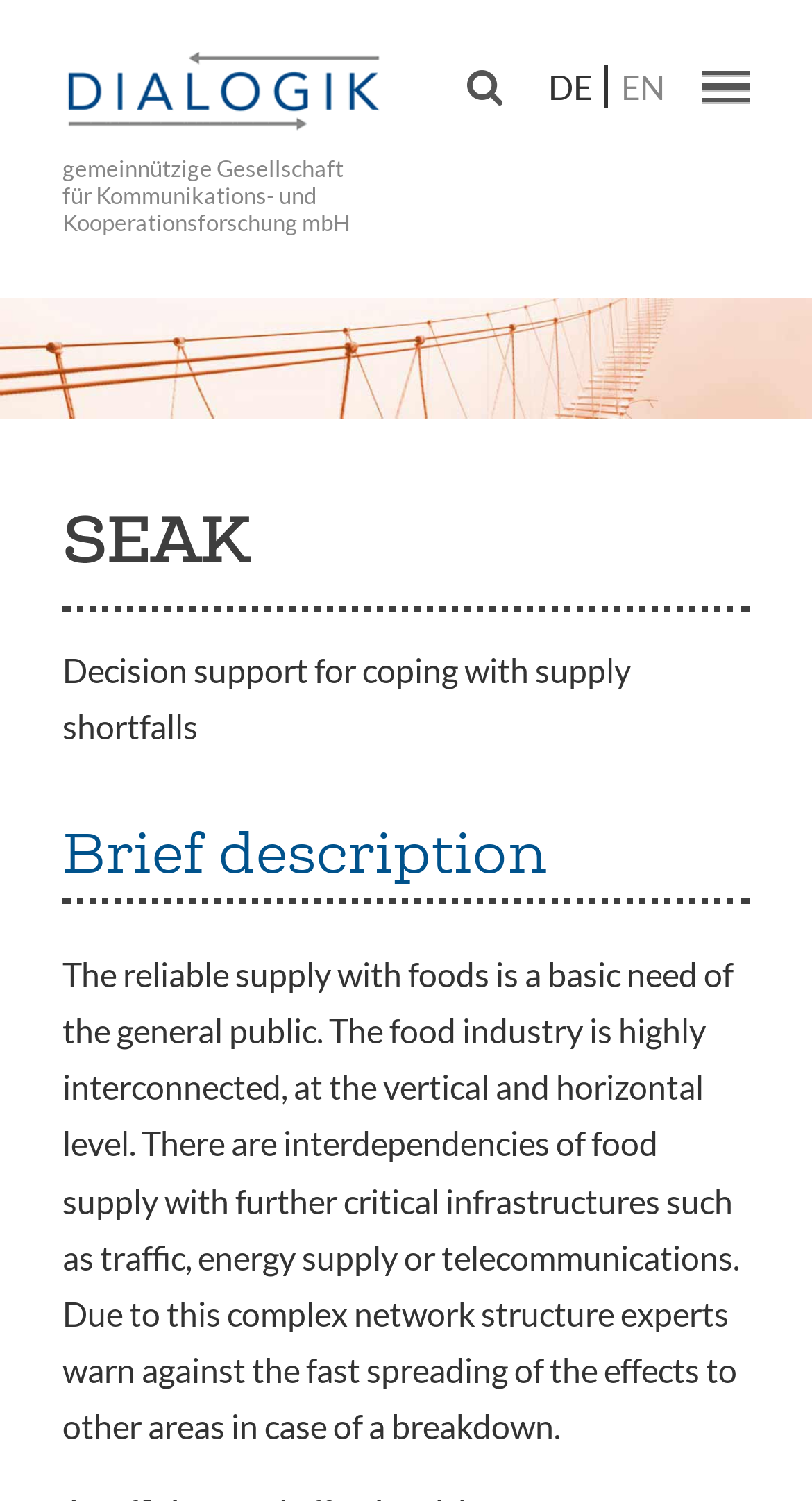What is the purpose of the food industry?
Please give a detailed and thorough answer to the question, covering all relevant points.

I found the purpose of the food industry by reading the static text that describes the food industry as being highly interconnected and critical for supplying food to the general public.